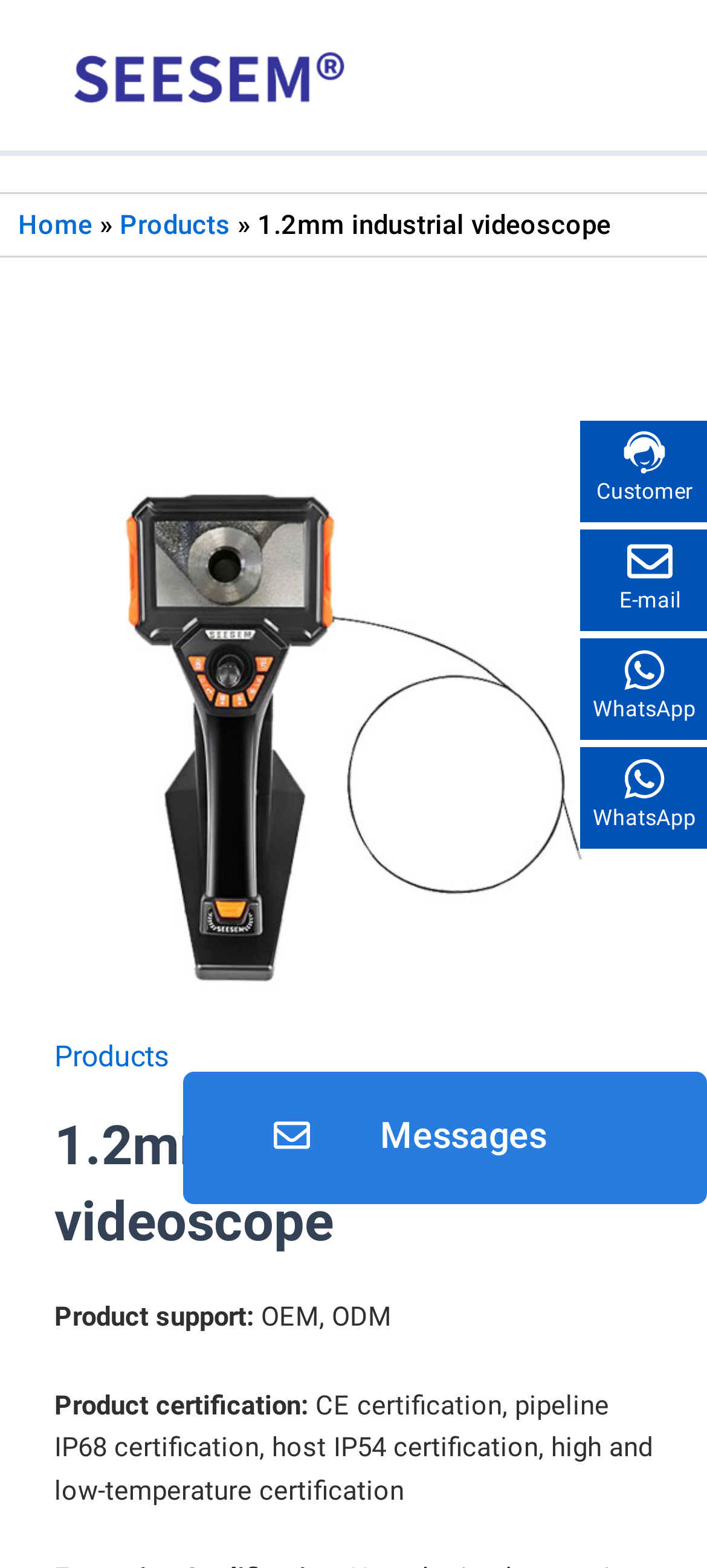Provide the bounding box coordinates of the HTML element this sentence describes: "Products".

[0.169, 0.133, 0.326, 0.154]